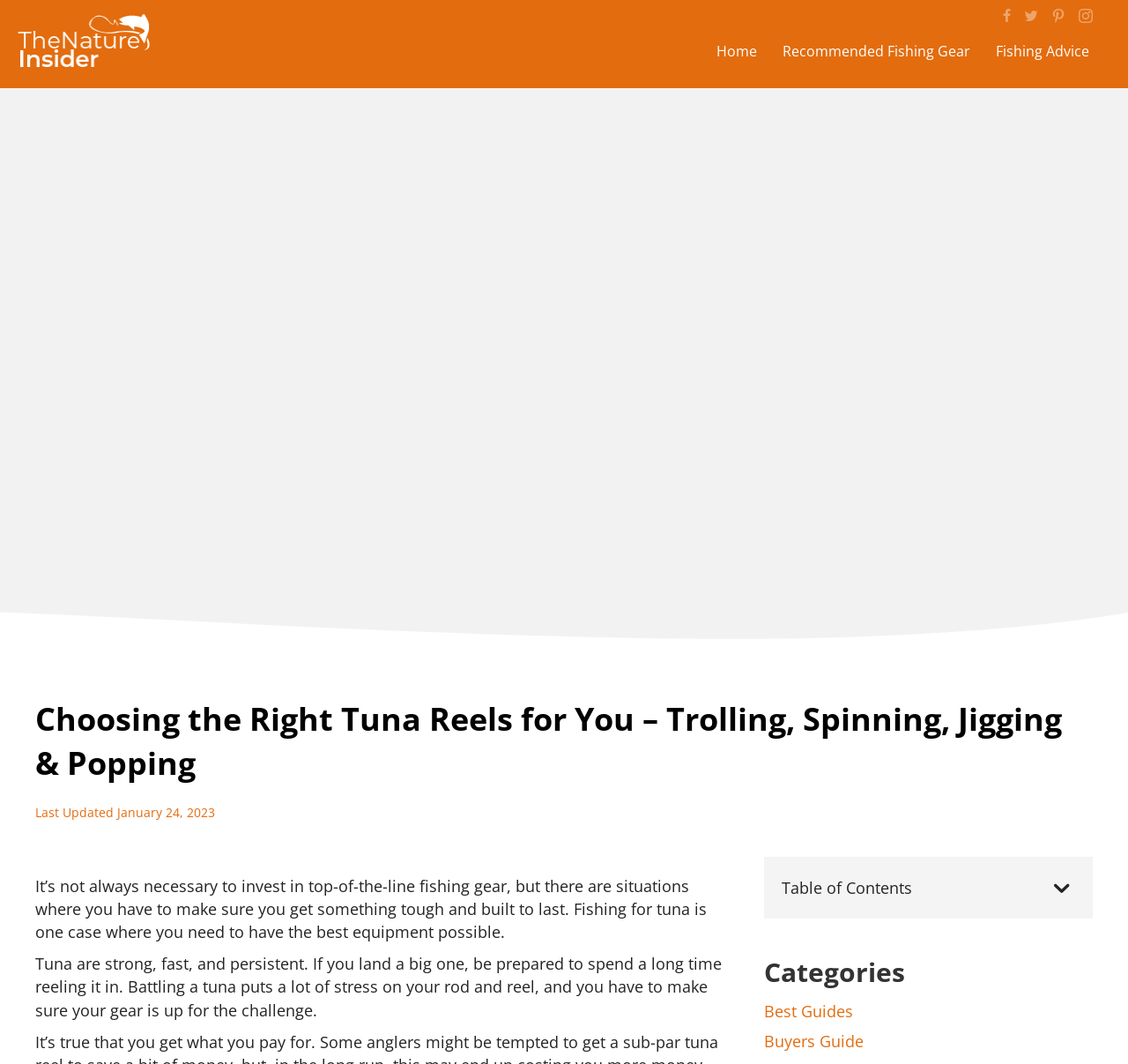Please reply to the following question with a single word or a short phrase:
What type of fishing gear is being discussed?

Tuna reels